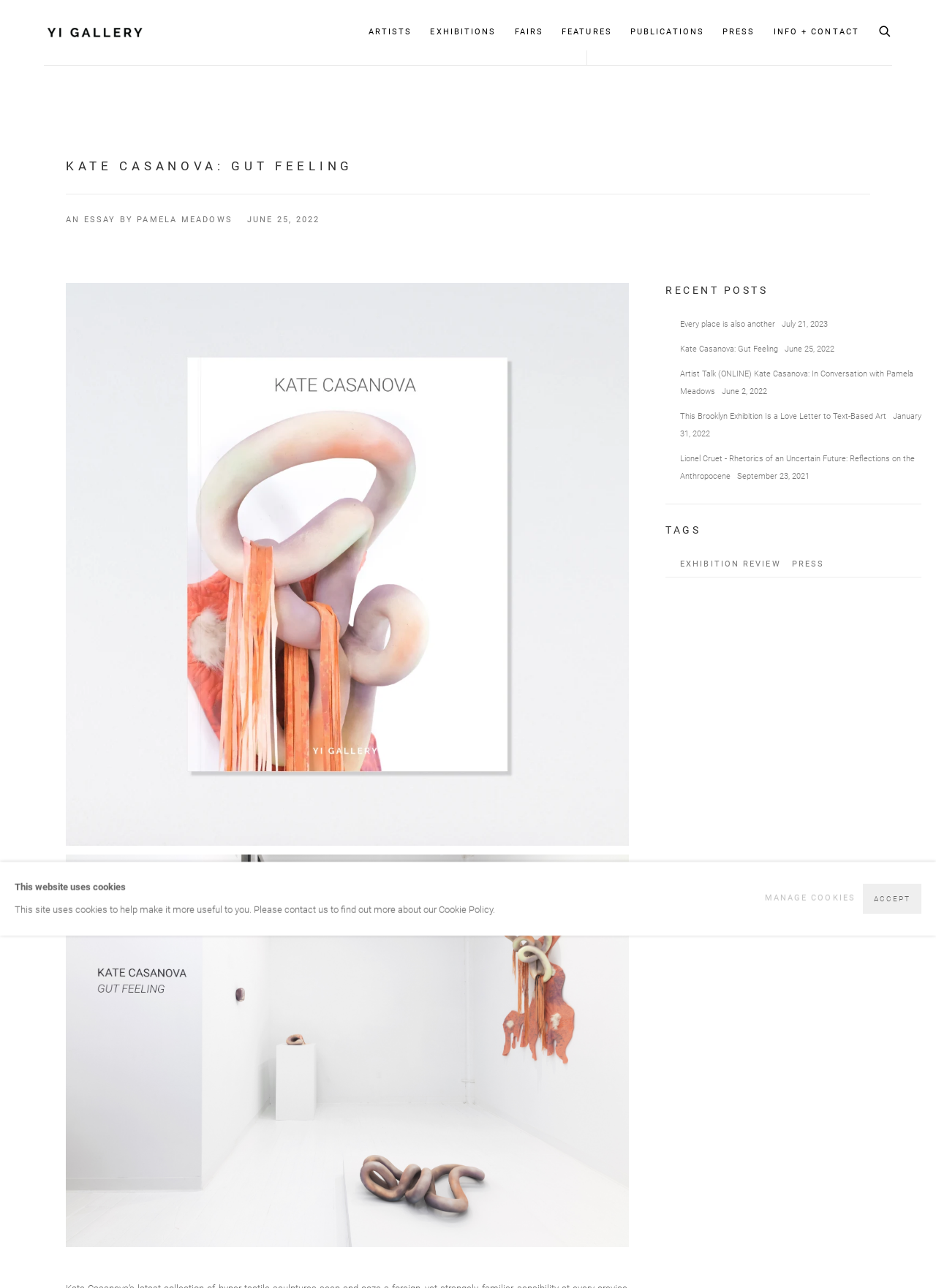Produce an elaborate caption capturing the essence of the webpage.

This webpage is about Kate Casanova's art exhibition, "Gut Feeling", at YI GALLERY. At the top left, there is a link to the YI GALLERY website. Below it, there is a navigation menu with links to different pages, including Artists, Exhibitions, Fairs, Features, Publications, Press, and Info + Contact. 

On the right side of the navigation menu, there is a search bar with a submit button. Above the search bar, there is a heading that reads "KATE CASANOVA: GUT FEELING". Below the heading, there is an essay by Pamela Meadows, dated June 25, 2022. 

To the right of the essay, there is a large image of Kate Casanova's artwork, "Gut Feeling". Below the image, there is a section titled "RECENT POSTS", which lists several articles and exhibitions, including "Every place is also another", "Kate Casanova: Gut Feeling", "Artist Talk (ONLINE) Kate Casanova: In Conversation with Pamela Meadows", and others. Each article has a date and a brief description.

Further down the page, there is a section titled "TAGS", which lists several tags, including "EXHIBITION REVIEW" and "PRESS". At the bottom of the page, there is a cookie banner that informs users about the website's cookie policy and provides options to manage or accept cookies.